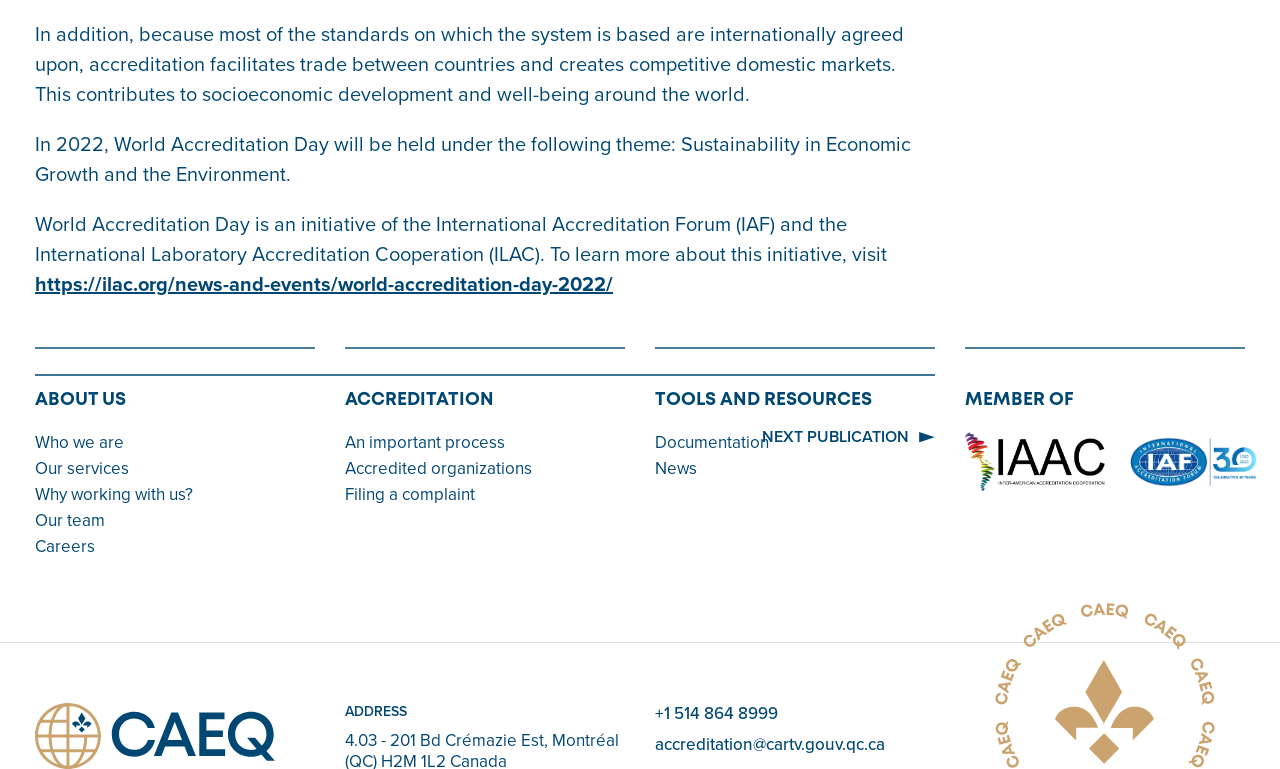Give a one-word or short phrase answer to the question: 
What is the purpose of accreditation?

Facilitates trade between countries